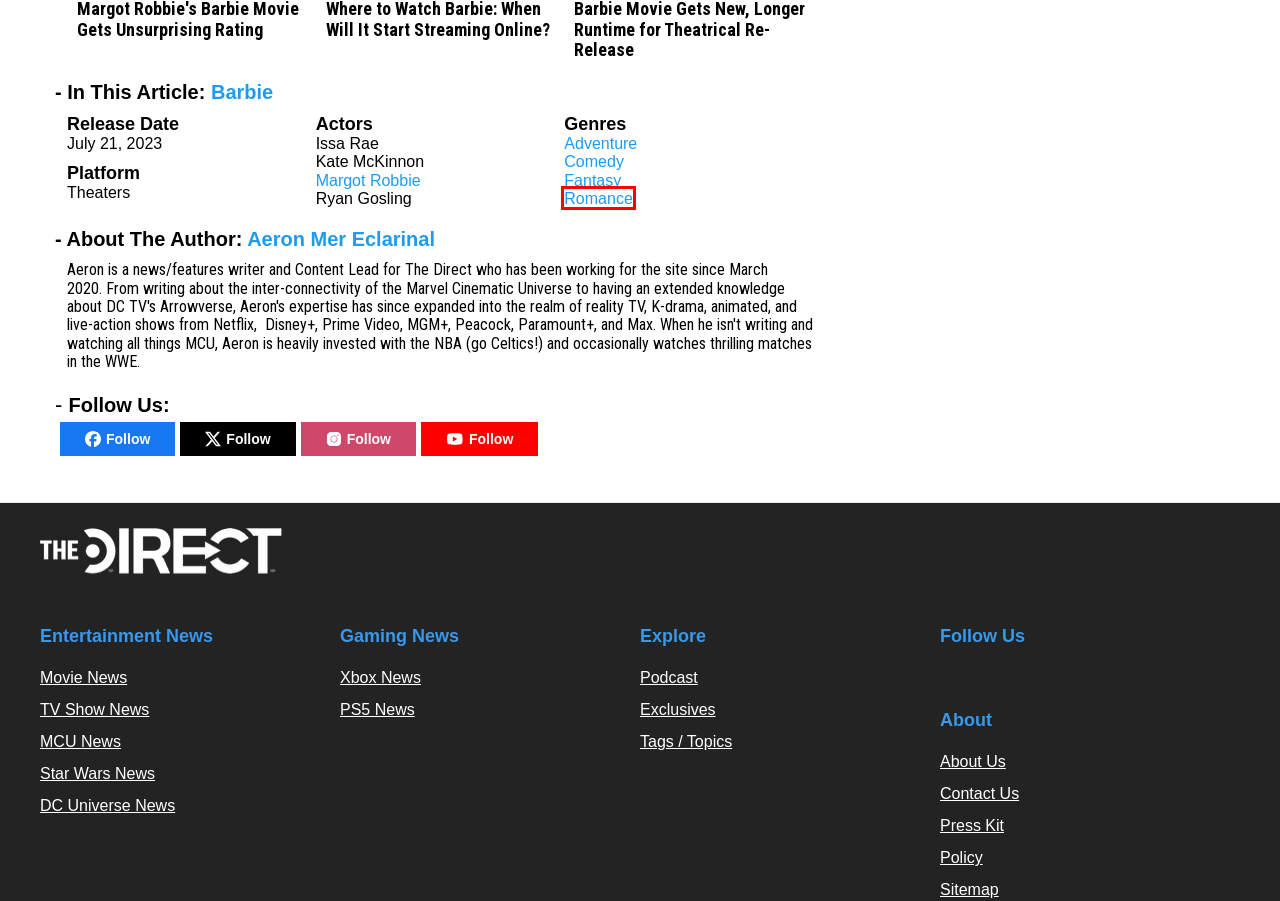Take a look at the provided webpage screenshot featuring a red bounding box around an element. Select the most appropriate webpage description for the page that loads after clicking on the element inside the red bounding box. Here are the candidates:
A. Fantasy Movies and Shows | Latest News | The Direct
B. Simu Liu (Shang-Chi Actor) | Latest News | The Direct
C. Adventure Movies and Shows | Latest News | The Direct
D. DC Comic Universe Movie News & Rumors | The Direct
E. Dune 2's Max Streaming Release Gets Official Update from Streamer
F. Romance Movies and Shows | Latest News | The Direct
G. New Movies Coming Out: Upcoming Movie Release Dates for 2024 and Beyond | The Direct
H. Comedy Movies and Shows | Latest News | The Direct

F